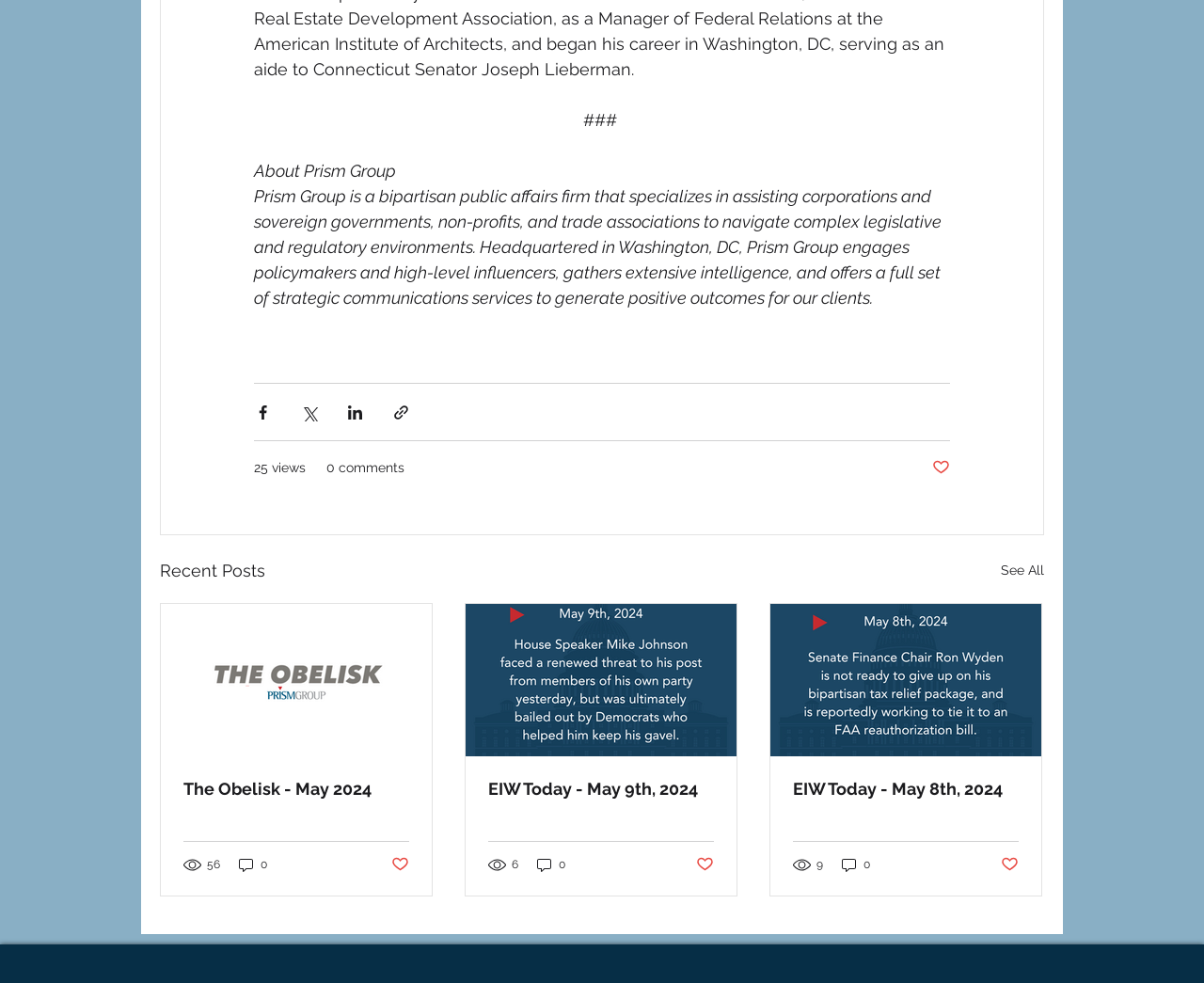How many social media sharing options are available?
Based on the image, give a one-word or short phrase answer.

4